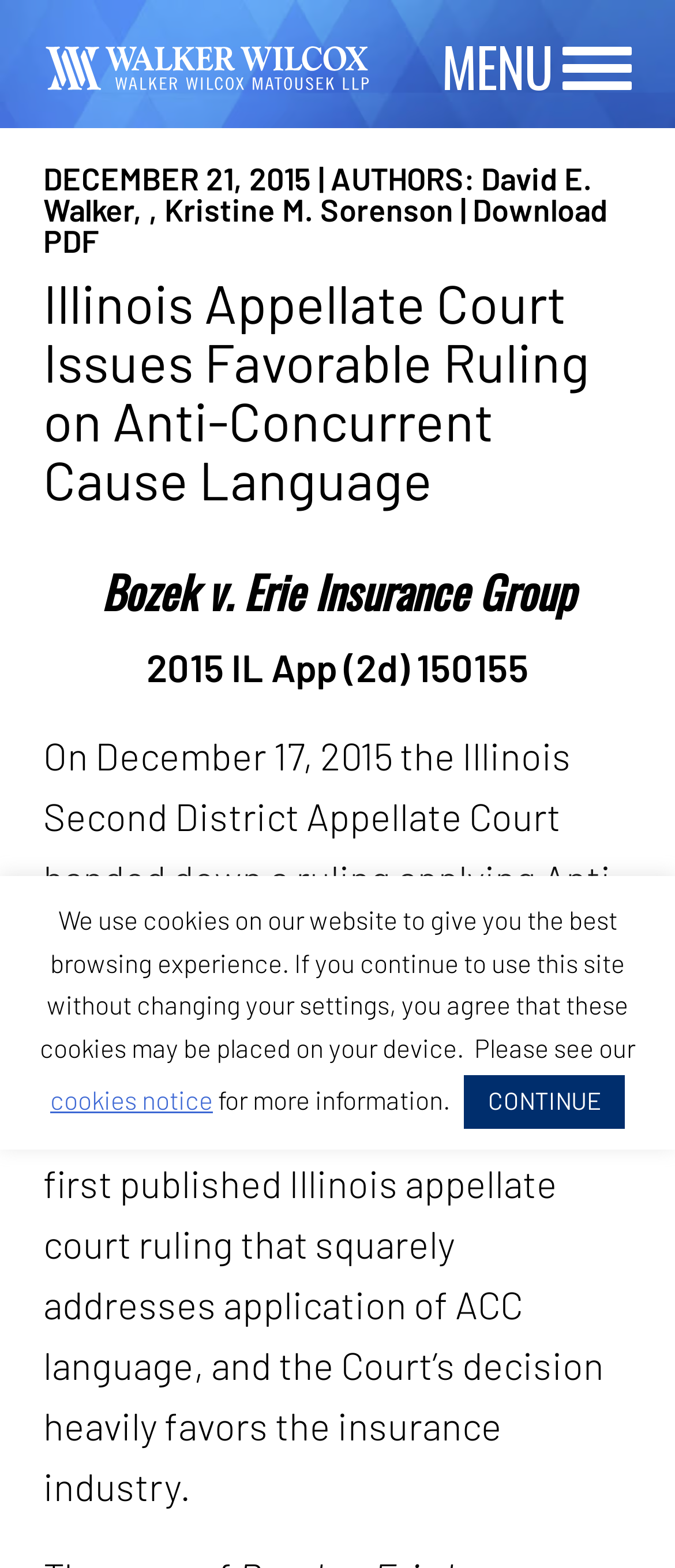Write an exhaustive caption that covers the webpage's main aspects.

The webpage is about a legal ruling, specifically the Illinois Appellate Court's decision on Anti-Concurrent Cause Language. At the top, there is a menu button labeled "Main Menu" and a link to the law firm "Walker Wilcox Matousek LLP", accompanied by the firm's logo. Below this, there is a section with the date "DECEMBER 21, 2015" and a list of authors, including "David E. Walker" and "Kristine M. Sorenson", with an option to download the article in PDF format.

The main content of the webpage is divided into sections, with headings that include "Illinois Appellate Court Issues Favorable Ruling on Anti-Concurrent Cause Language" and "Bozek v. Erie Insurance Group". The text describes the court's ruling, stating that it is the first published Illinois appellate court ruling to address the application of Anti-Concurrent Causation language in a first-party property policy.

At the bottom of the page, there is a notice about the use of cookies on the website, with a link to a "cookies notice" for more information. A "CONTINUE" button is located below this notice.